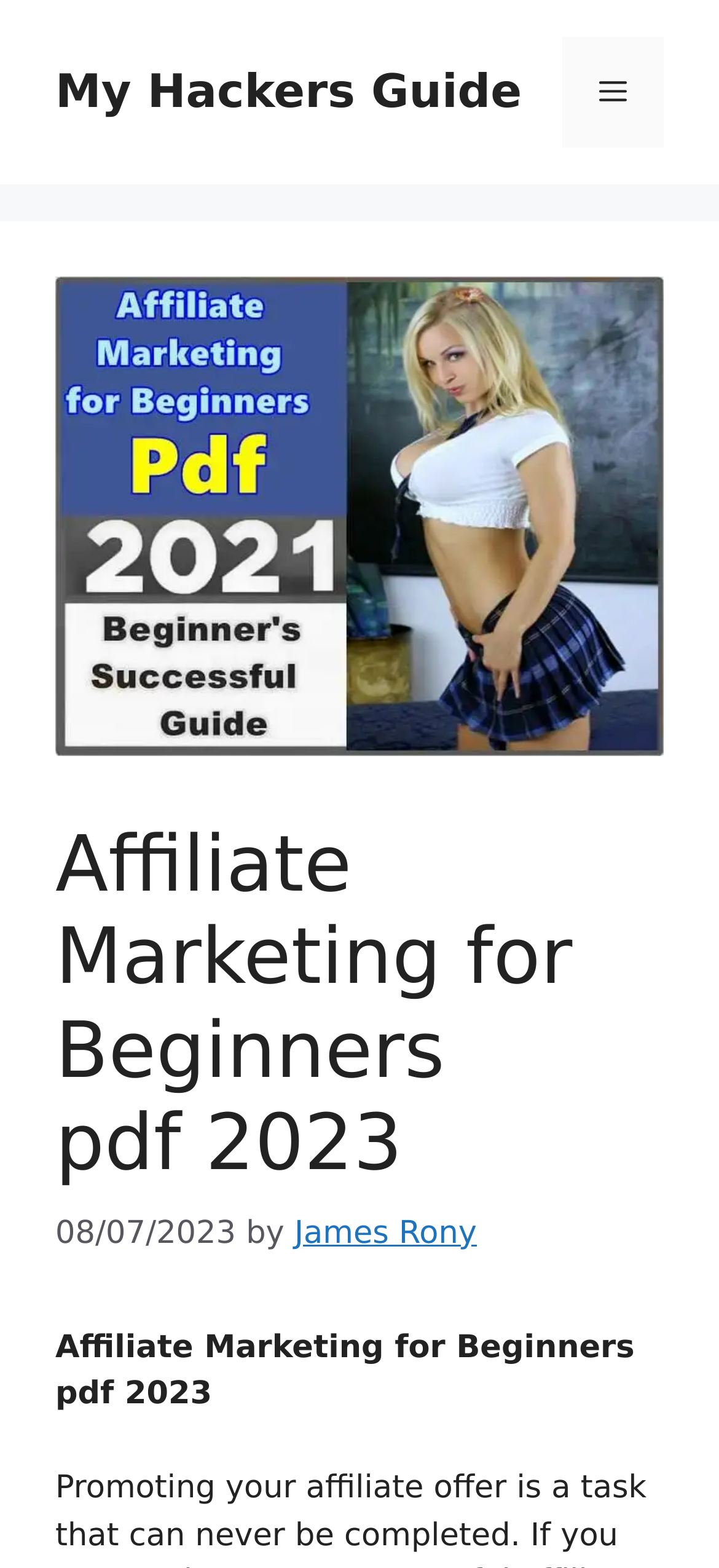What is the date of the webpage?
Based on the image, please offer an in-depth response to the question.

I determined the date of the webpage by analyzing the time element, which contains the text '08/07/2023'. This suggests that the webpage was published or updated on this date.